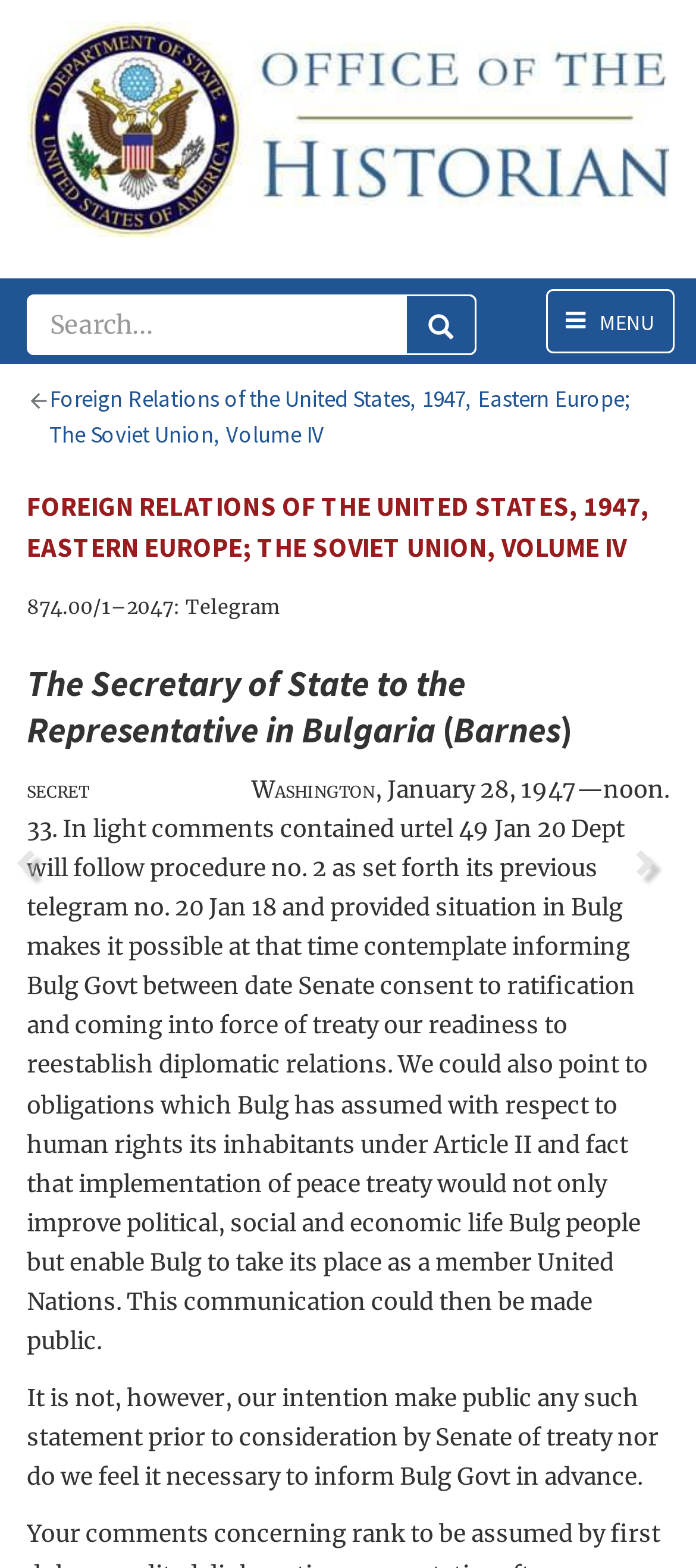What is the purpose of the communication?
Please elaborate on the answer to the question with detailed information.

The purpose of the communication can be inferred from the content of the historical document, specifically the sentence 'We could also point to obligations which Bulg has assumed with respect to human rights its inhabitants under Article II and fact that implementation of peace treaty would not only improve political, social and economic life Bulg people but enable Bulg to take its place as a member United Nations.' which suggests that the communication is intended to reestablish diplomatic relations.